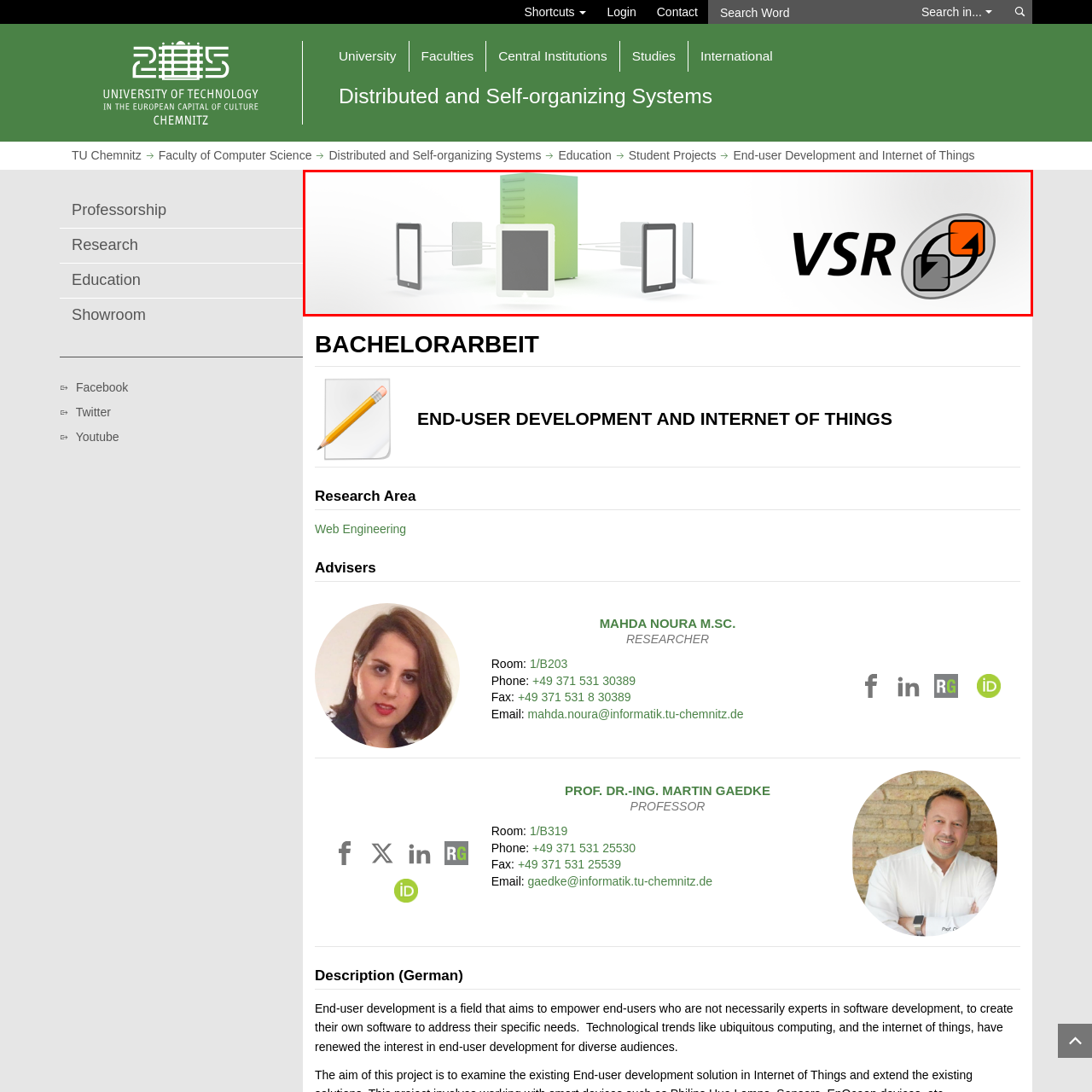What is the role of VSR?
Pay attention to the image part enclosed by the red bounding box and answer the question using a single word or a short phrase.

Advancing education and research